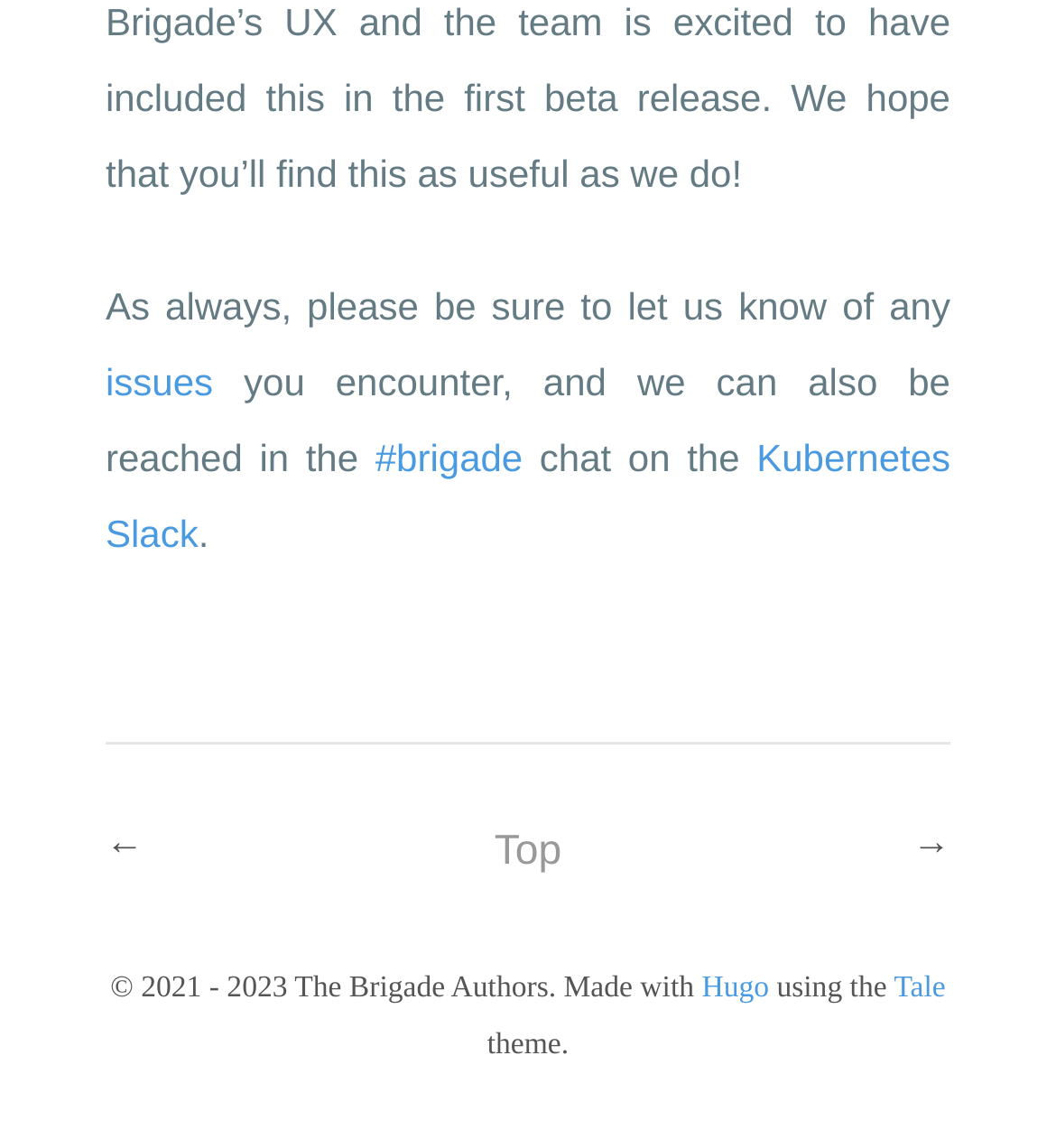Pinpoint the bounding box coordinates of the clickable area needed to execute the instruction: "go to top". The coordinates should be specified as four float numbers between 0 and 1, i.e., [left, top, right, bottom].

[0.468, 0.721, 0.532, 0.761]